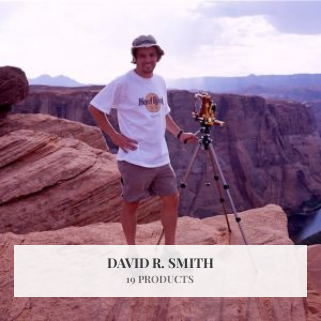Explain the scene depicted in the image, including all details.

The image features an outdoor scene showcasing David R. Smith, a photographer, standing confidently on a rocky ledge with a stunning backdrop of canyons and cliffs. He is dressed casually in a t-shirt and shorts, holding a camera on a tripod, suggesting he is either preparing to capture the breathtaking scenery or has just taken a shot. The landscape behind him highlights the natural beauty of the location, presumably a popular photography spot. Below the image, the text reads "DAVID R. SMITH" along with "19 PRODUCTS," indicating a collection of items or works related to him. This composition exudes a sense of adventure and creativity, inviting viewers to explore David's offerings in the realm of photography.